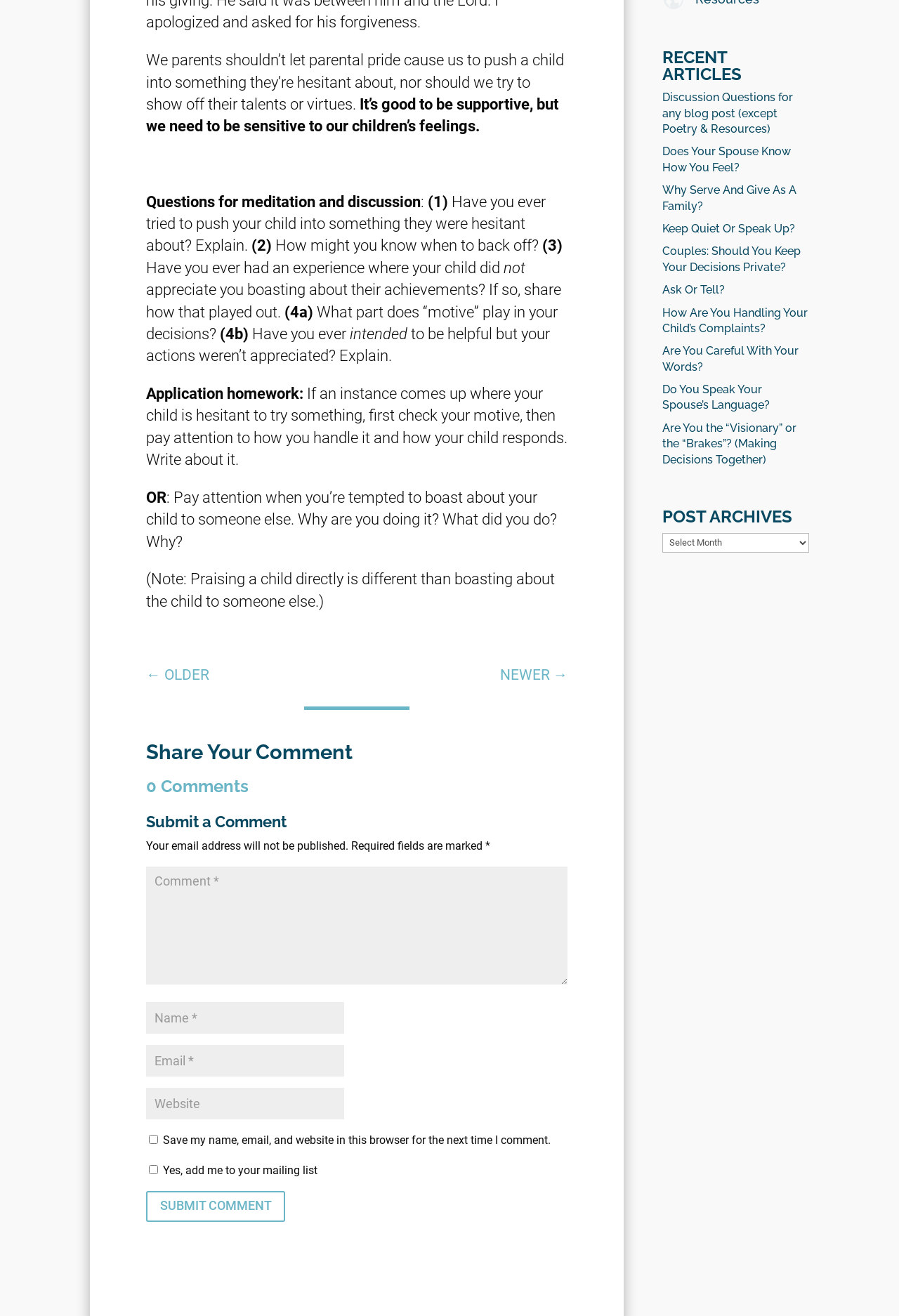Please find the bounding box coordinates of the section that needs to be clicked to achieve this instruction: "Click the 'SUBMIT COMMENT' button".

[0.162, 0.905, 0.317, 0.929]